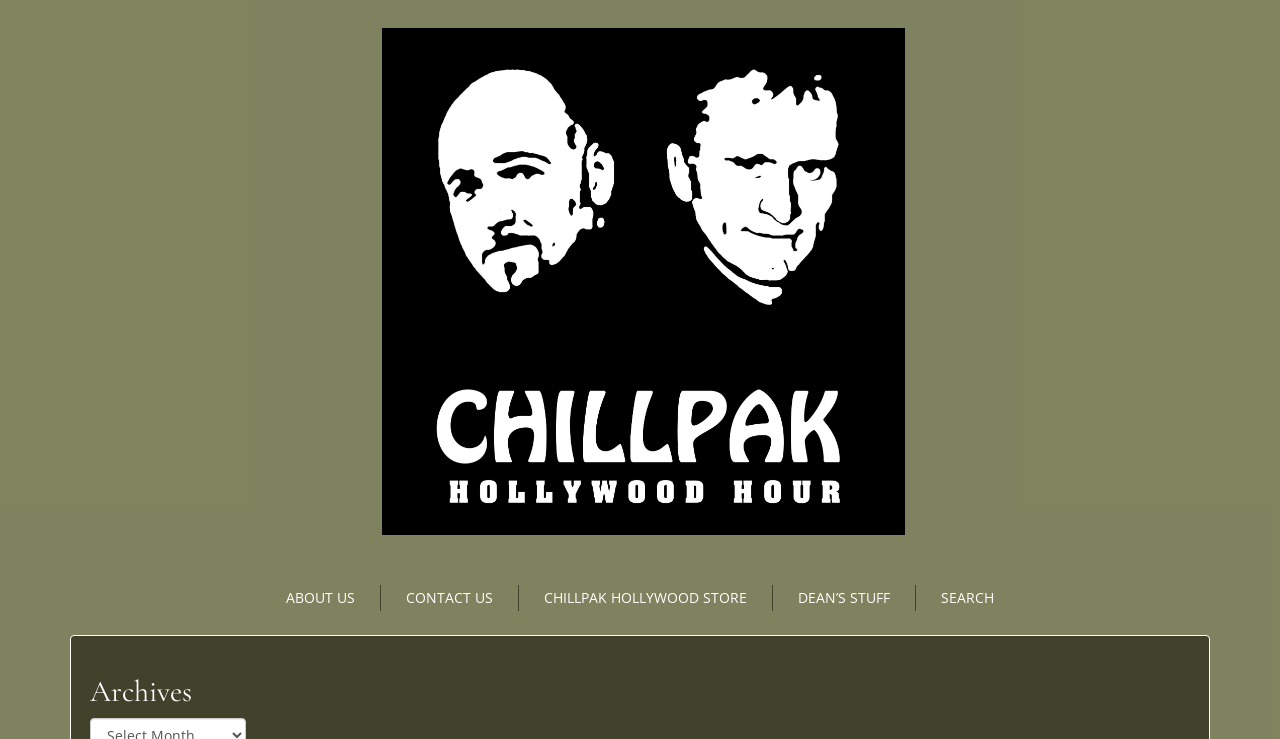Identify the main title of the webpage and generate its text content.

CHILLPAK HOLLYWOOD HOUR – SEASON 2 EPISODE 92